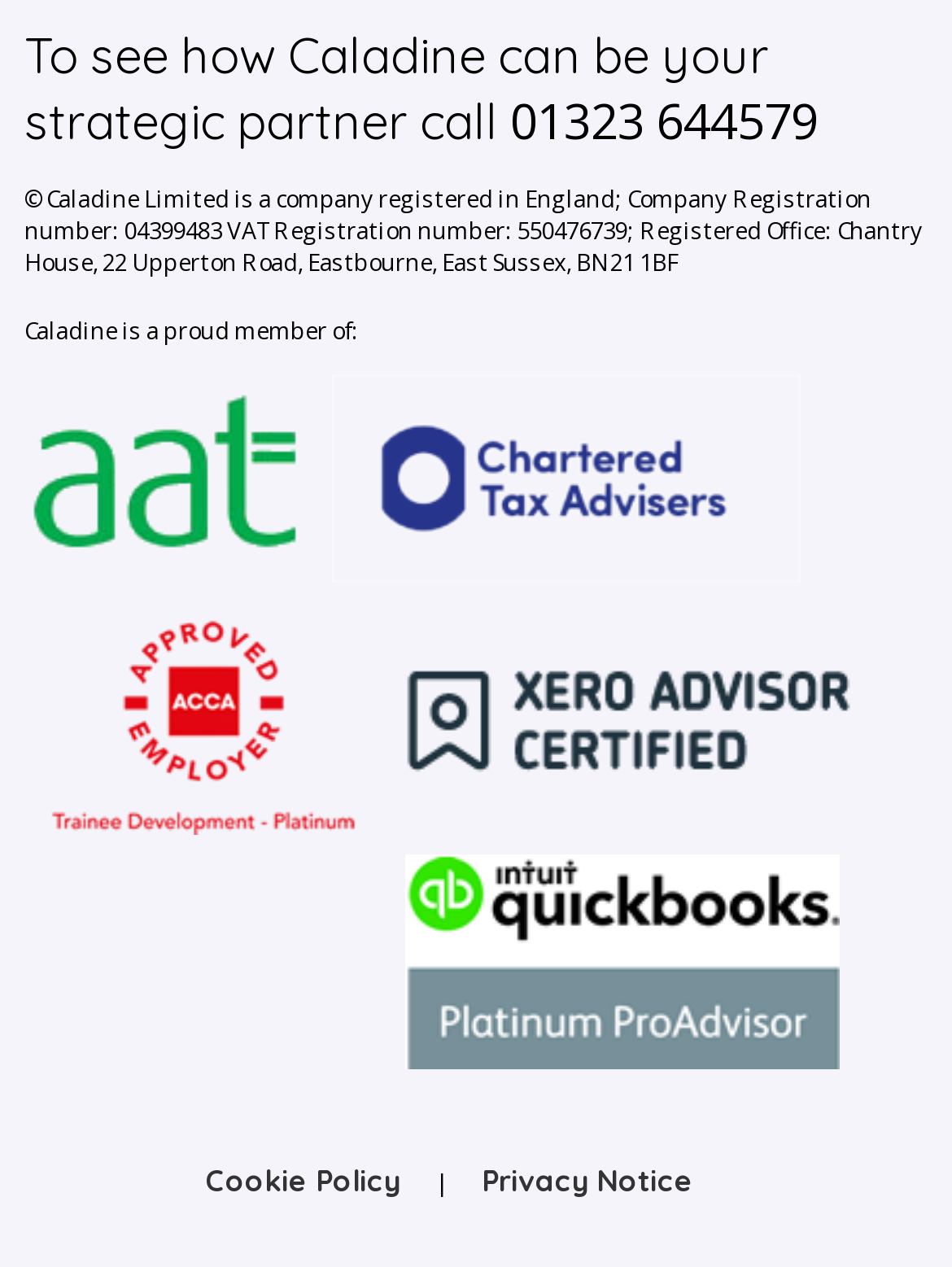Please identify the bounding box coordinates of the element I should click to complete this instruction: 'Visit AAT website'. The coordinates should be given as four float numbers between 0 and 1, like this: [left, top, right, bottom].

[0.026, 0.437, 0.356, 0.47]